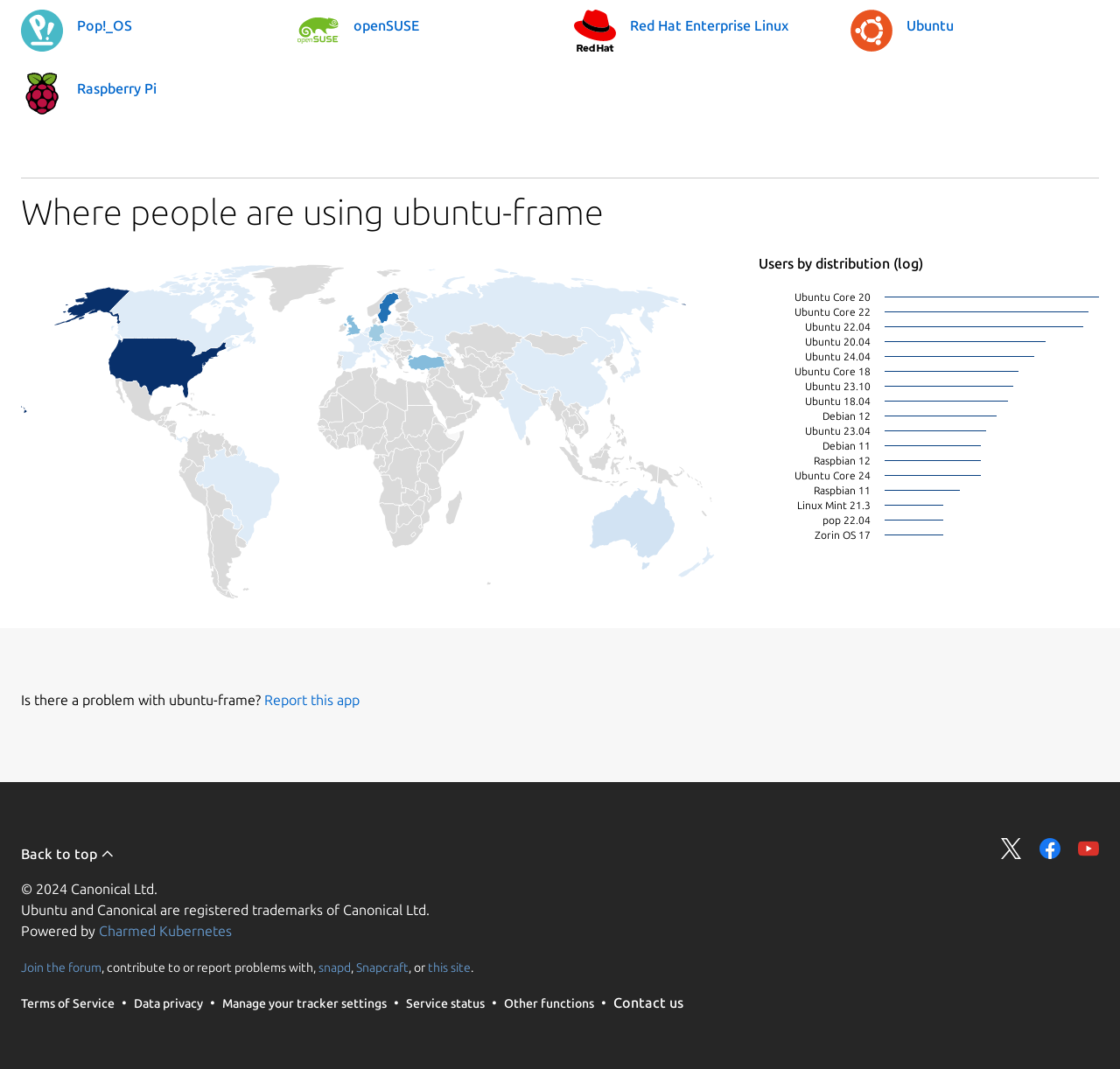Please identify the bounding box coordinates of the region to click in order to complete the task: "Click on Pop!_OS". The coordinates must be four float numbers between 0 and 1, specified as [left, top, right, bottom].

[0.019, 0.009, 0.241, 0.048]